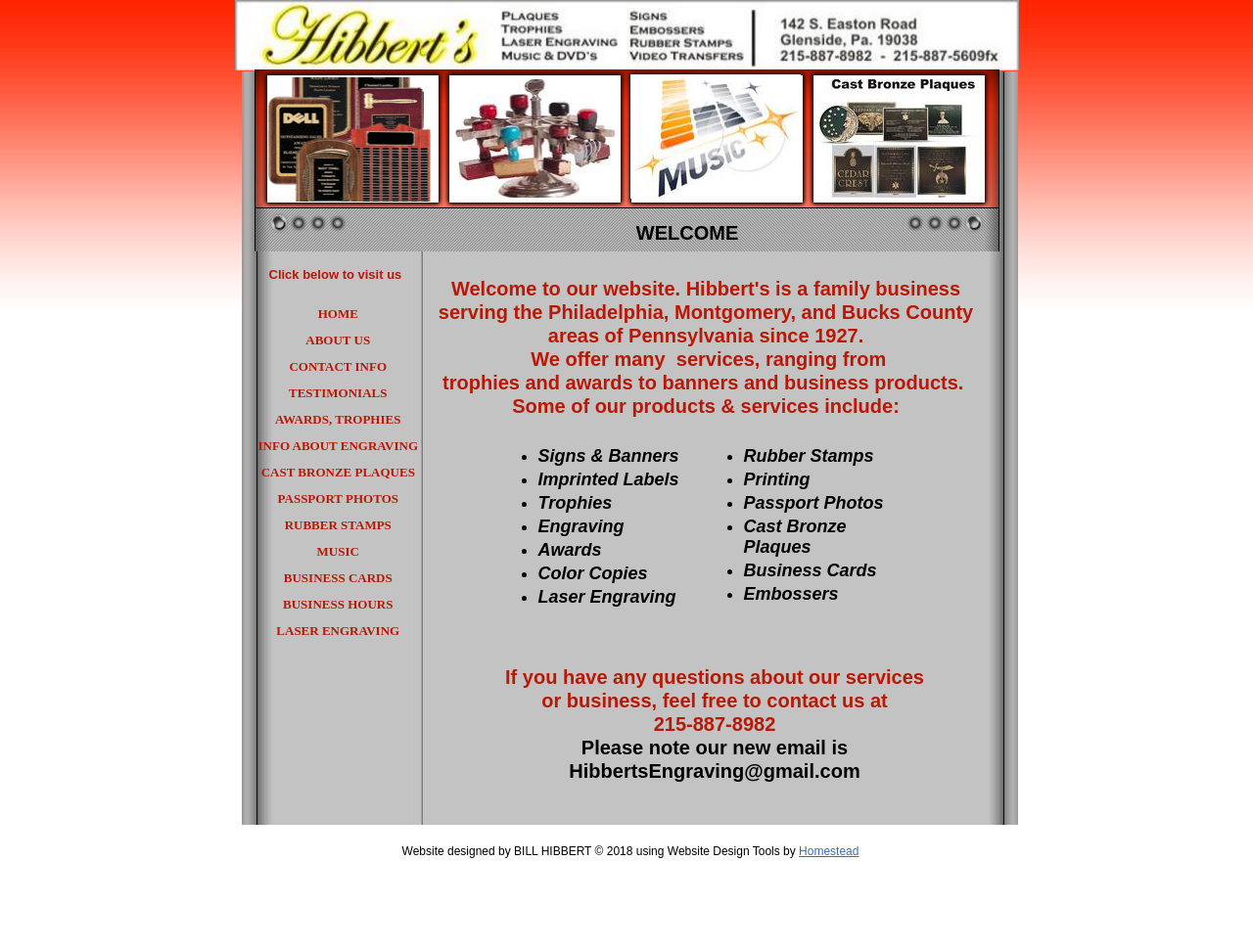Provide your answer in a single word or phrase: 
How many menu items are there in the navigation bar?

14